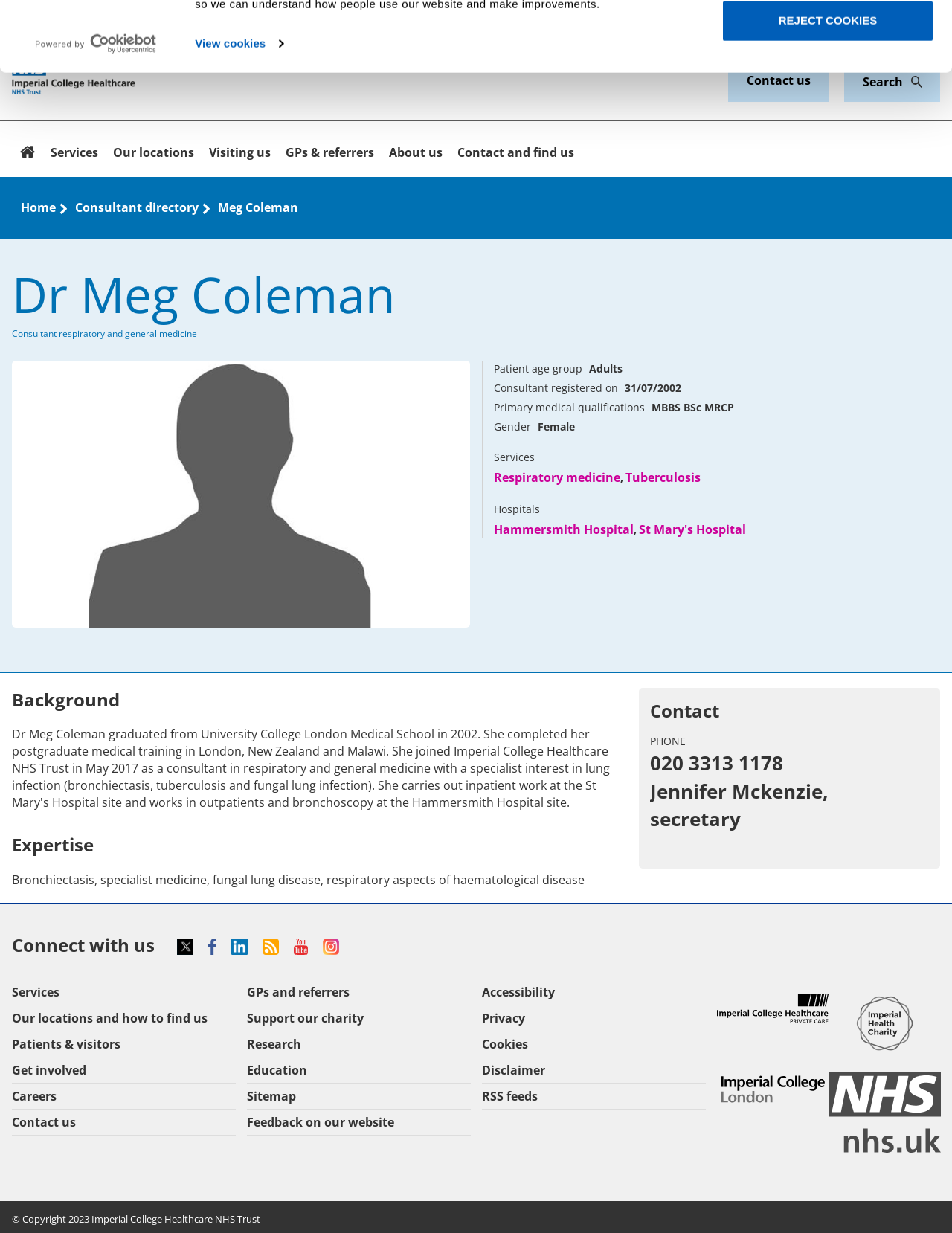Use a single word or phrase to respond to the question:
What is one of Dr Meg Coleman's areas of expertise?

Bronchiectasis